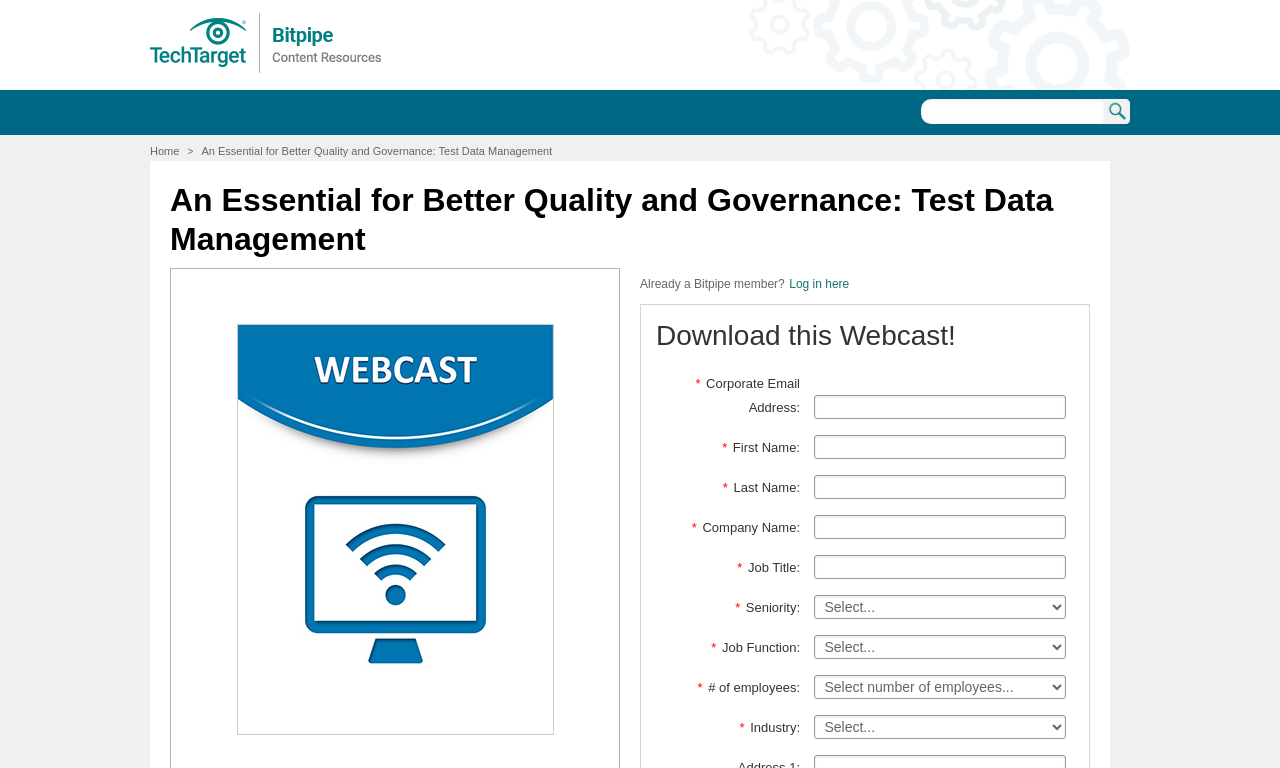Look at the image and write a detailed answer to the question: 
What is the function of the 'Log in here' link?

The 'Log in here' link is located below the text 'Already a Bitpipe member?'. This suggests that the link is intended for existing Bitpipe members to log in to their accounts.